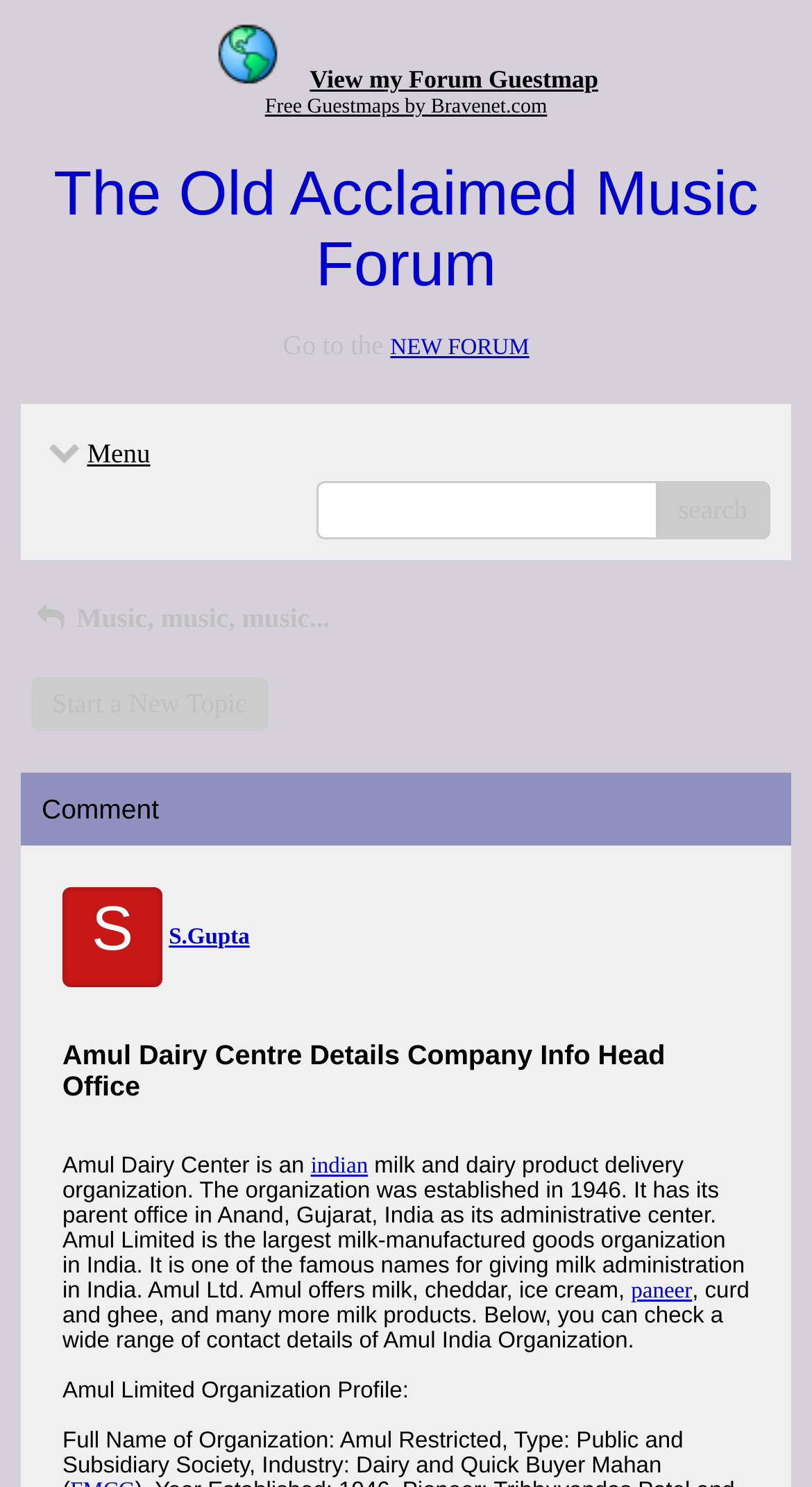Please provide the bounding box coordinate of the region that matches the element description: LivingTruth.cc. Coordinates should be in the format (top-left x, top-left y, bottom-right x, bottom-right y) and all values should be between 0 and 1.

None